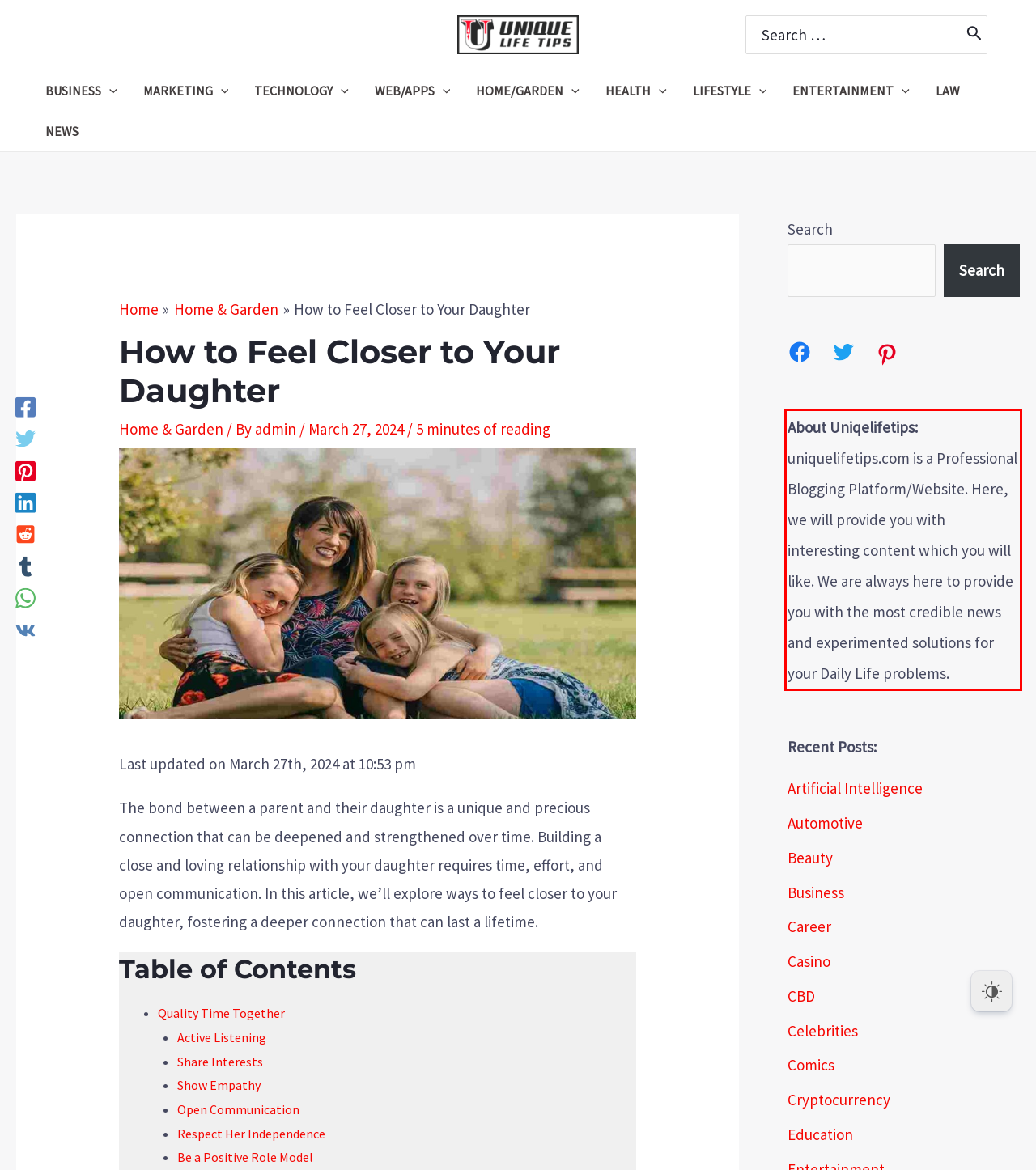You are provided with a screenshot of a webpage that includes a UI element enclosed in a red rectangle. Extract the text content inside this red rectangle.

About Uniqelifetips: uniquelifetips.com is a Professional Blogging Platform/Website. Here, we will provide you with interesting content which you will like. We are always here to provide you with the most credible news and experimented solutions for your Daily Life problems.